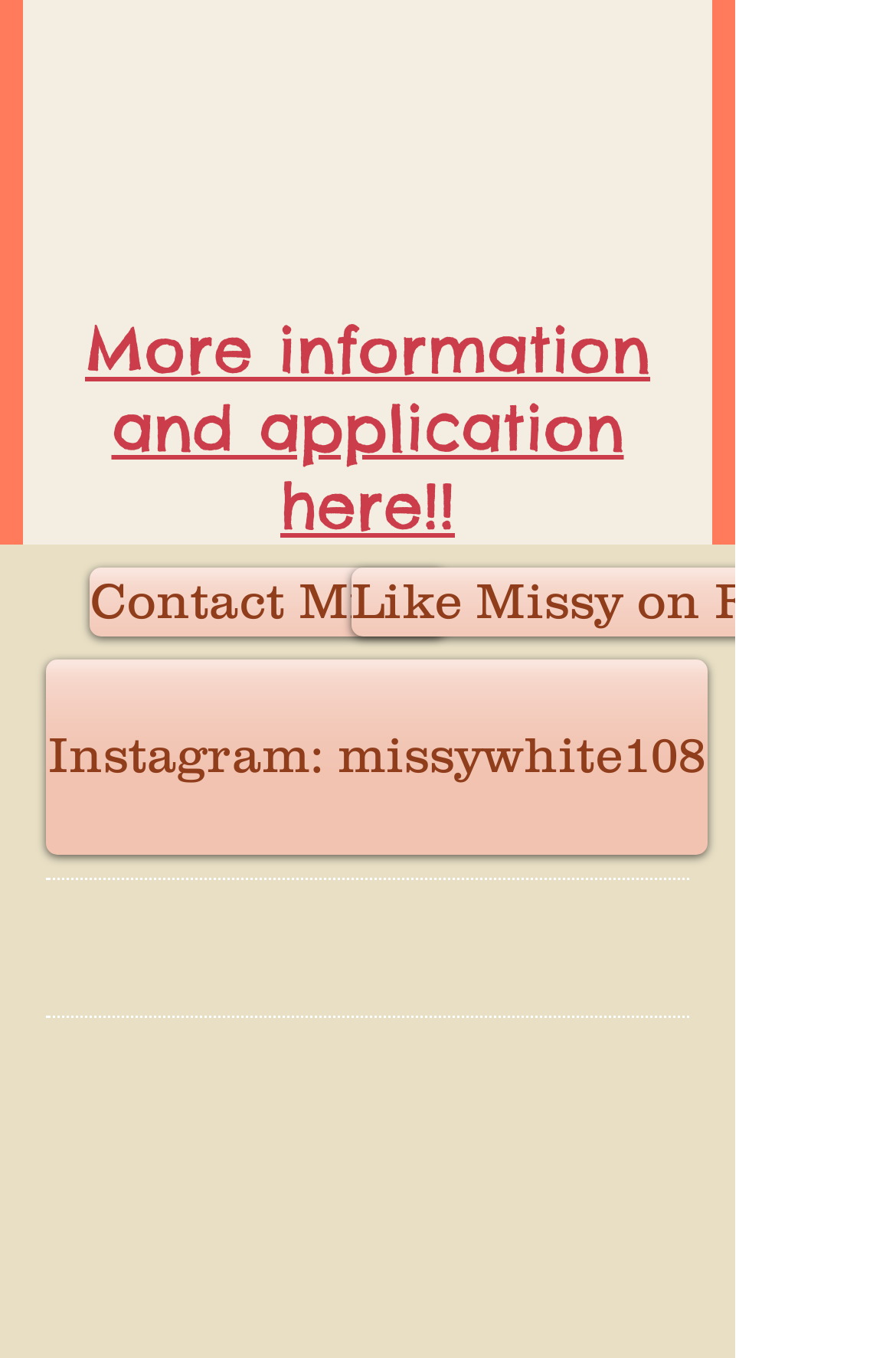Pinpoint the bounding box coordinates for the area that should be clicked to perform the following instruction: "Go to Wix Facebook page".

[0.051, 0.69, 0.141, 0.75]